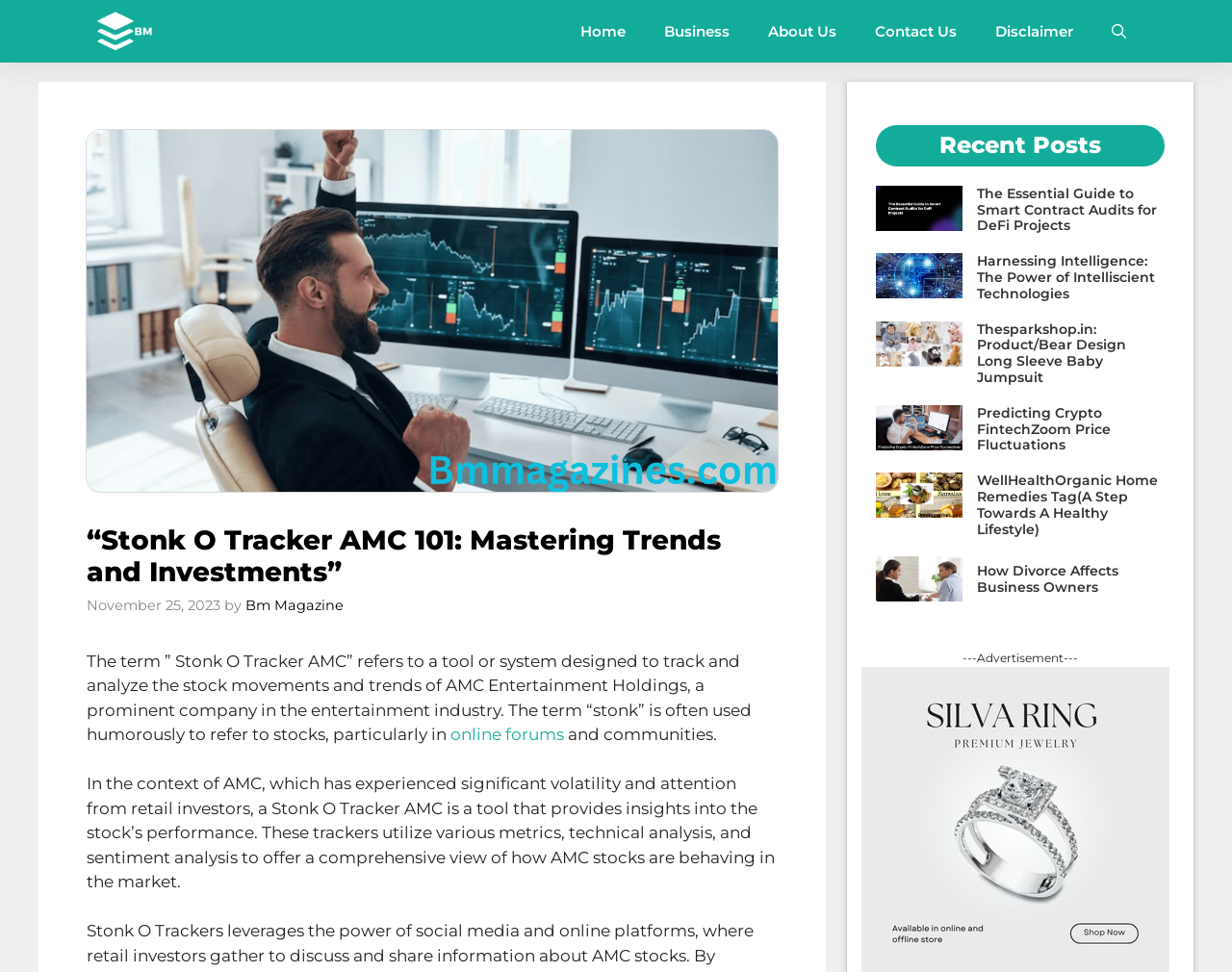Determine the bounding box coordinates of the clickable element to achieve the following action: 'Open the search'. Provide the coordinates as four float values between 0 and 1, formatted as [left, top, right, bottom].

[0.887, 0.0, 0.93, 0.064]